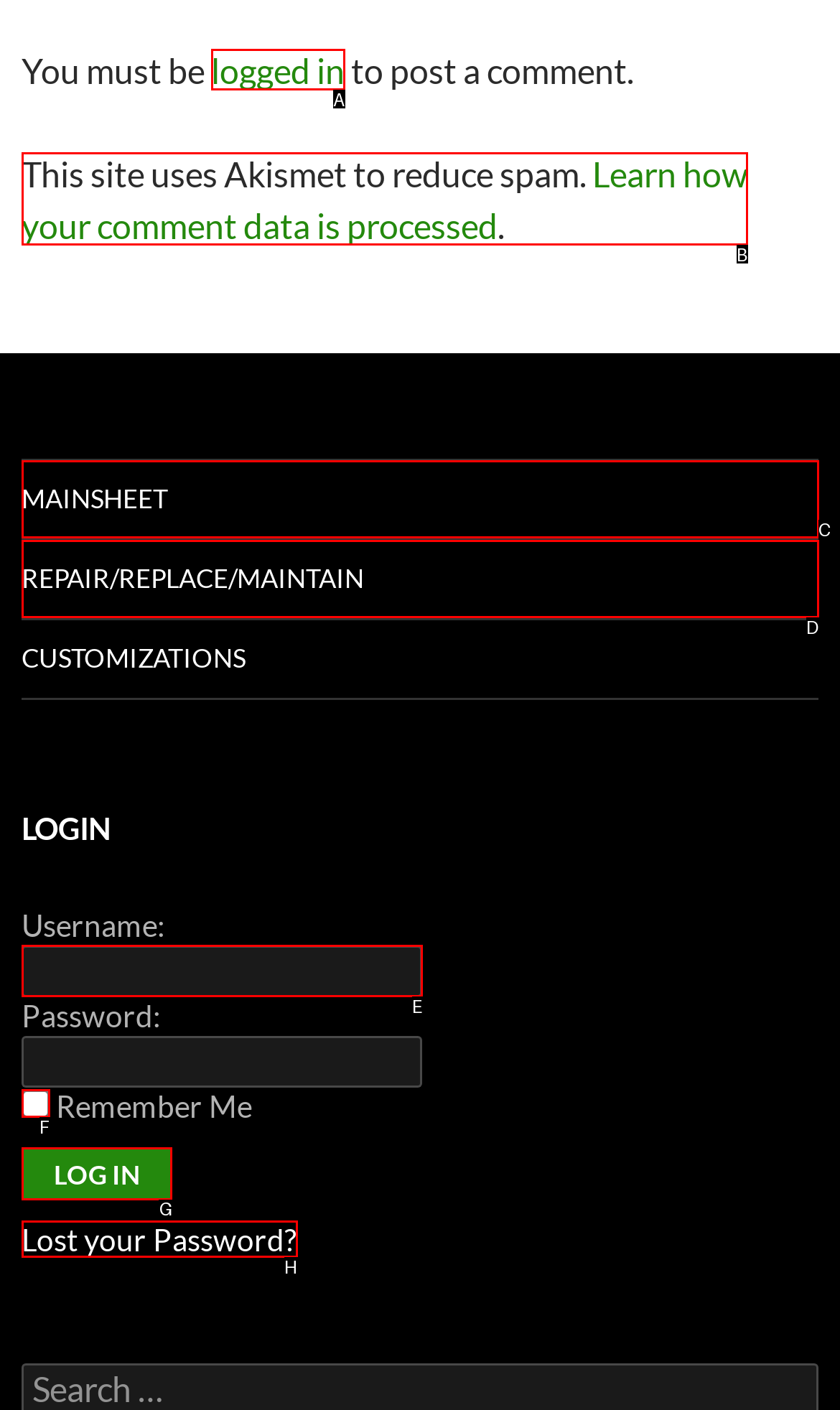Identify the correct letter of the UI element to click for this task: click log in
Respond with the letter from the listed options.

G